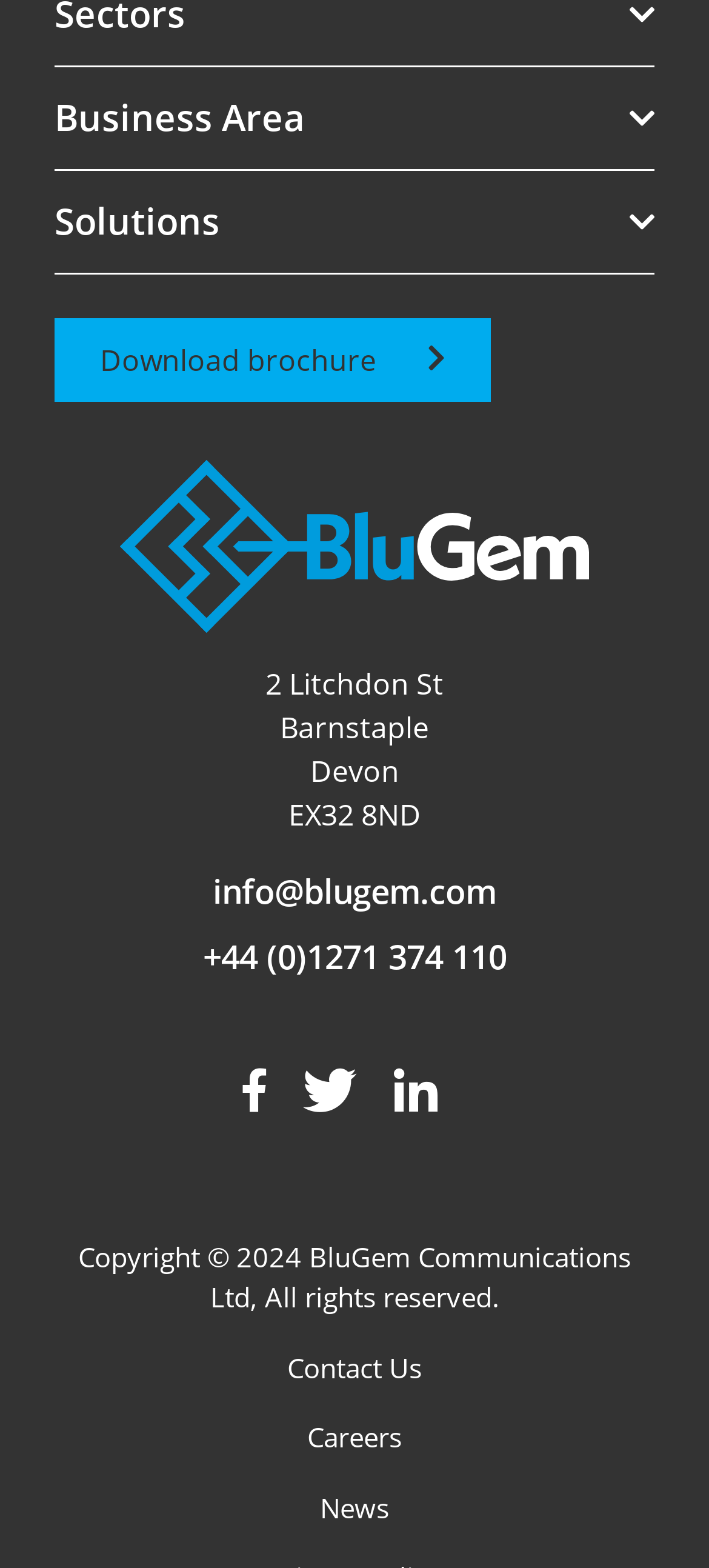Provide the bounding box coordinates of the HTML element this sentence describes: "Roaming & International". The bounding box coordinates consist of four float numbers between 0 and 1, i.e., [left, top, right, bottom].

[0.077, 0.248, 0.923, 0.303]